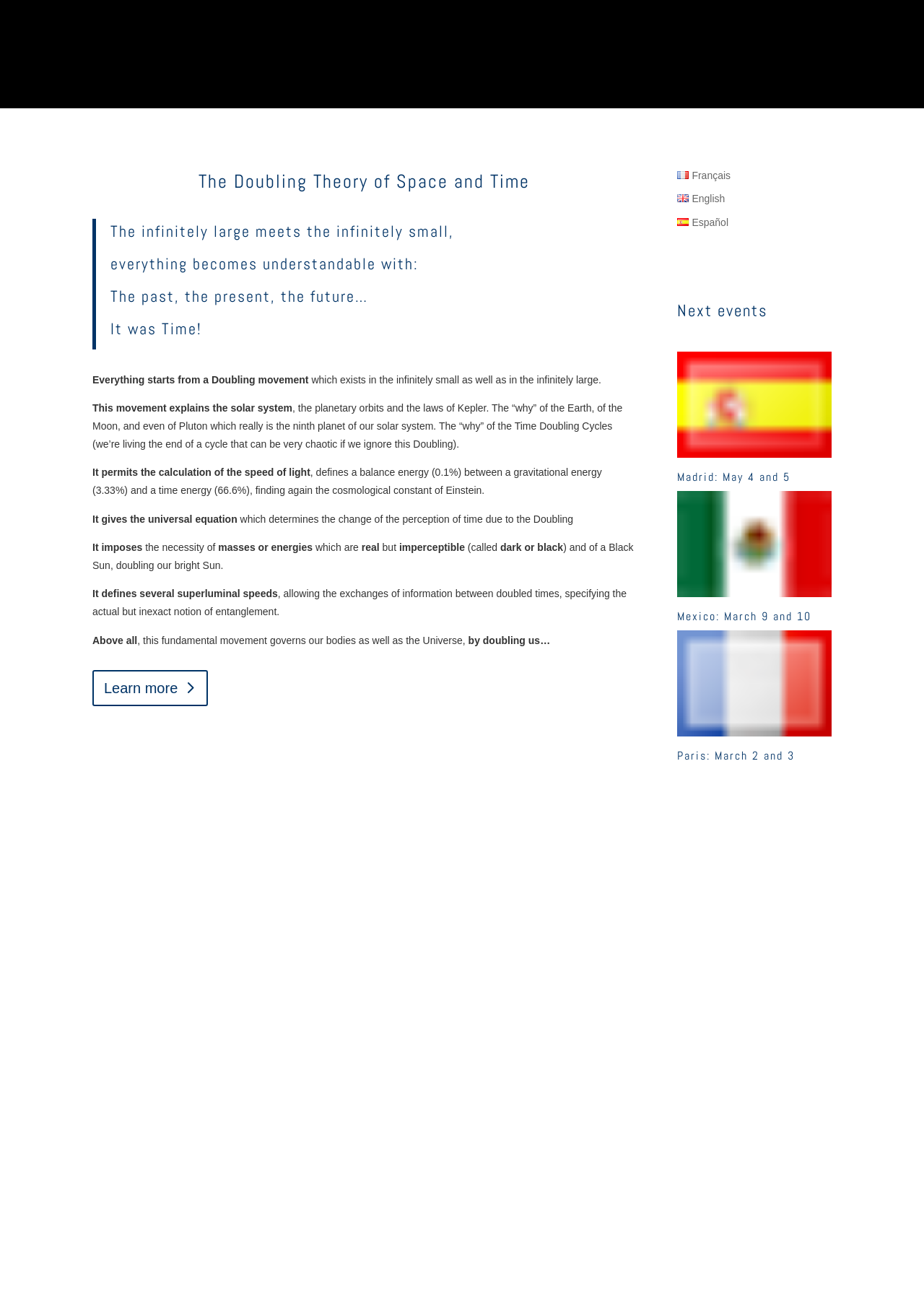Please determine the bounding box coordinates for the UI element described as: "Learn more".

[0.1, 0.514, 0.225, 0.541]